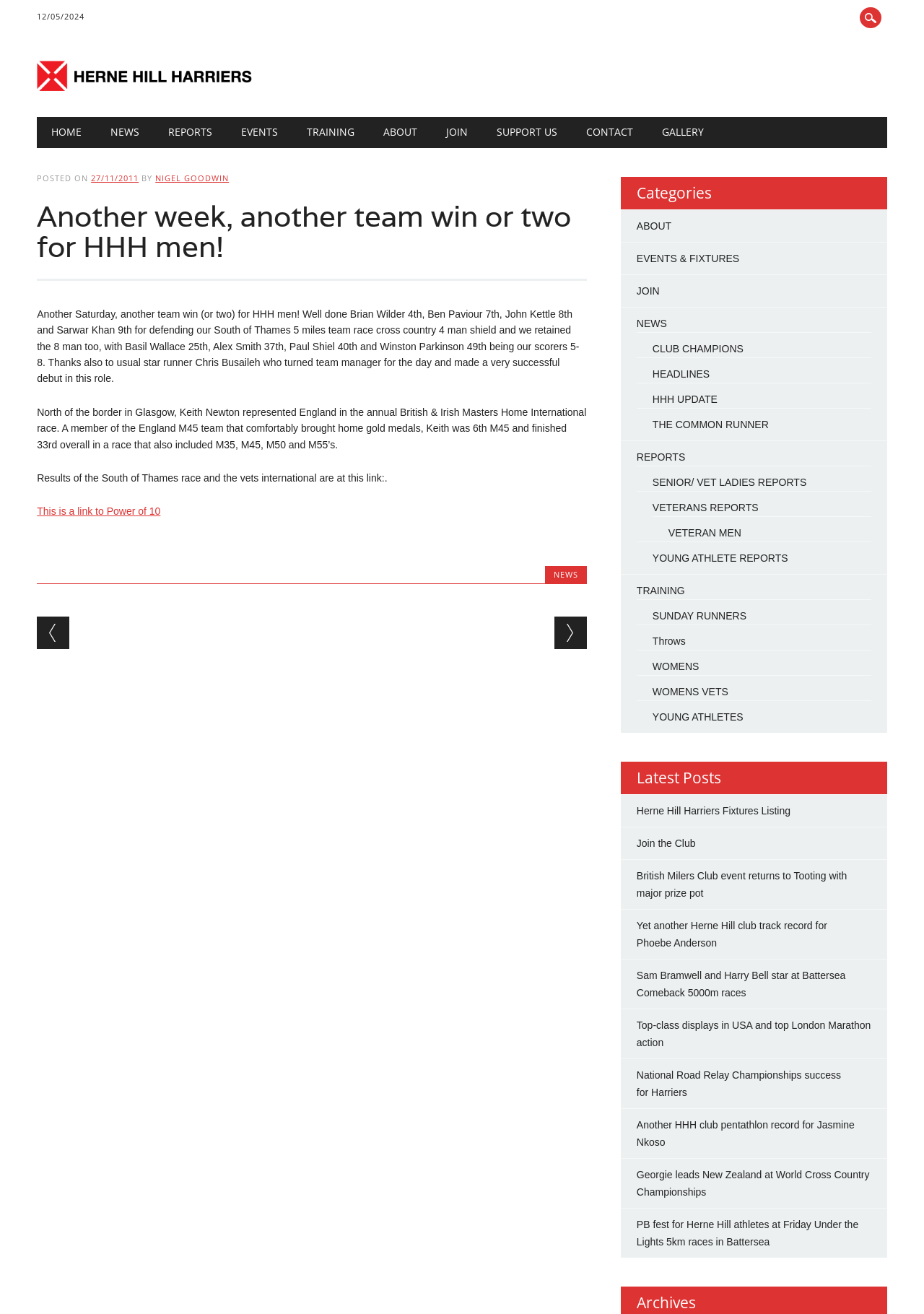Provide a thorough description of the webpage's content and layout.

This webpage is about Herne Hill Harriers, a running club. At the top, there is a date "12/05/2024" and a link to "Herne Hill Harriers" with an associated image. Below that, there is a main menu with links to "HOME", "NEWS", "REPORTS", "EVENTS", "TRAINING", "ABOUT", "JOIN", "SUPPORT US", "CONTACT", and "GALLERY".

The main content of the page is an article with a heading "Another week, another team win or two for HHH men!". The article is divided into two sections. The first section reports on the team's win in the South of Thames 5 miles team race cross country, mentioning the names of the runners and their positions. The second section reports on Keith Newton's representation of England in the British & Irish Masters Home International race, where he finished 6th in the M45 category and 33rd overall.

Below the article, there are links to "NEWS" and "Post navigation" with "Previous" and "Next" links. On the right side, there are categories with links to "ABOUT", "EVENTS & FIXTURES", "JOIN", "NEWS", "CLUB CHAMPIONS", "HEADLINES", "HHH UPDATE", "THE COMMON RUNNER", "REPORTS", "SENIOR/ VET LADIES REPORTS", "VETERANS REPORTS", "VETERAN MEN", "YOUNG ATHLETE REPORTS", "TRAINING", "SUNDAY RUNNERS", "Throws", "WOMENS", "WOMENS VETS", and "YOUNG ATHLETES". There is also a section titled "Latest Posts" with links to several news articles.